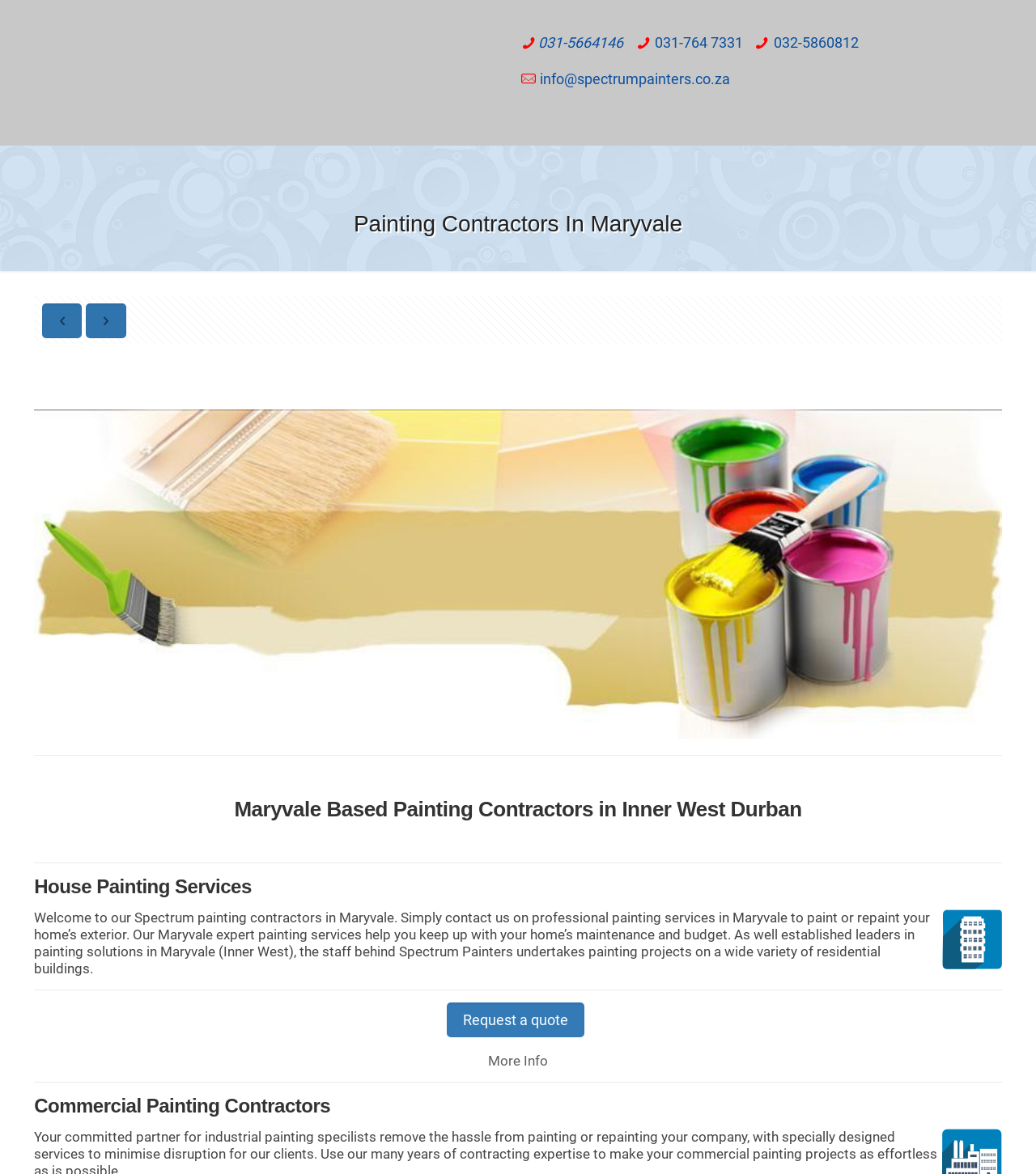Your task is to extract the text of the main heading from the webpage.

Painting Contractors In Maryvale